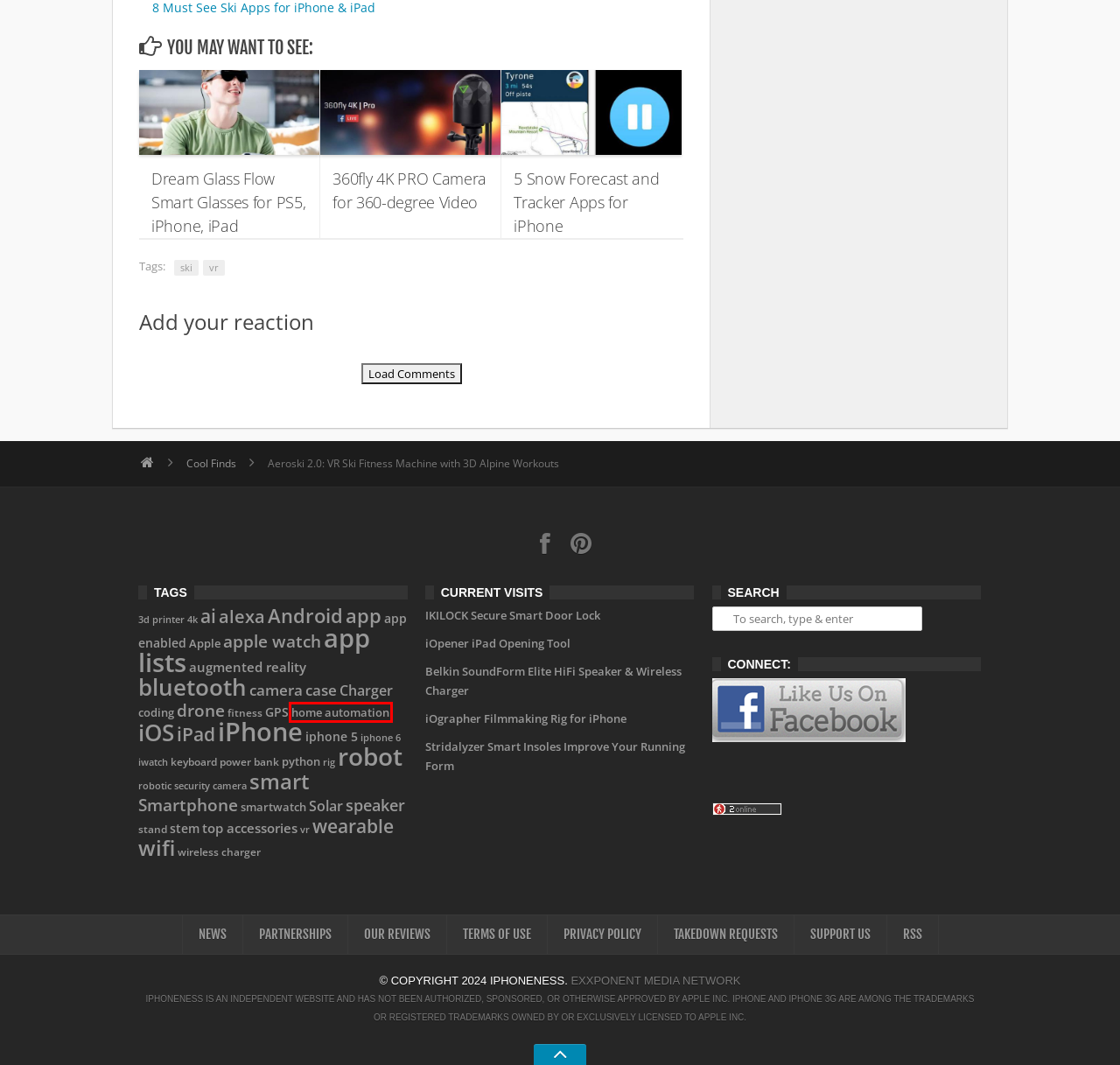Using the screenshot of a webpage with a red bounding box, pick the webpage description that most accurately represents the new webpage after the element inside the red box is clicked. Here are the candidates:
A. home automation Archives - iPhoneNess
B. Partnerships - iPhoneNess
C. case Archives - iPhoneNess
D. vr Archives - iPhoneNess
E. python Archives - iPhoneNess
F. augmented reality Archives - iPhoneNess
G. fitness Archives - iPhoneNess
H. ski Archives - iPhoneNess

A